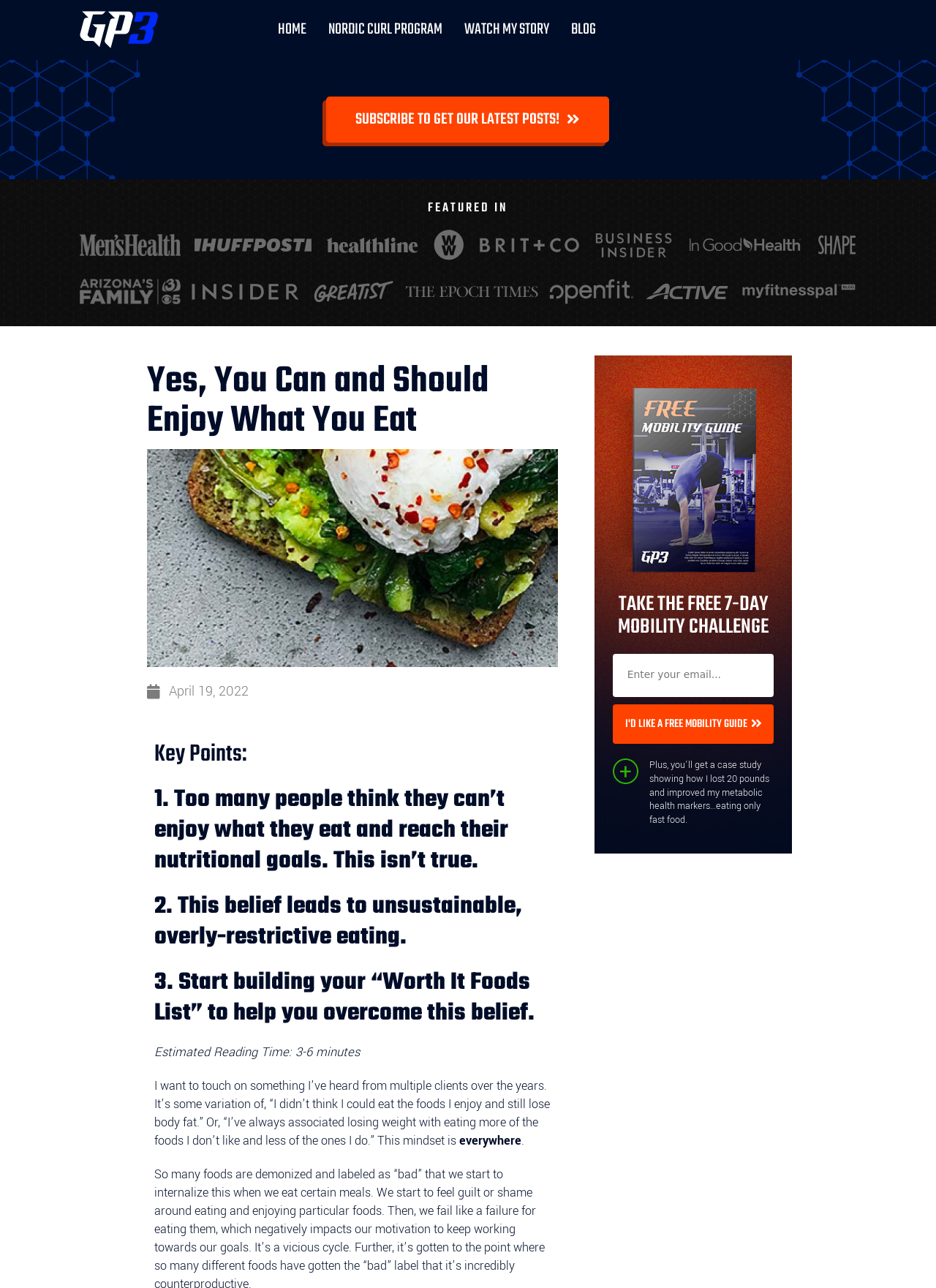Please respond to the question with a concise word or phrase:
What is the topic of the article?

enjoying food and reaching nutritional goals